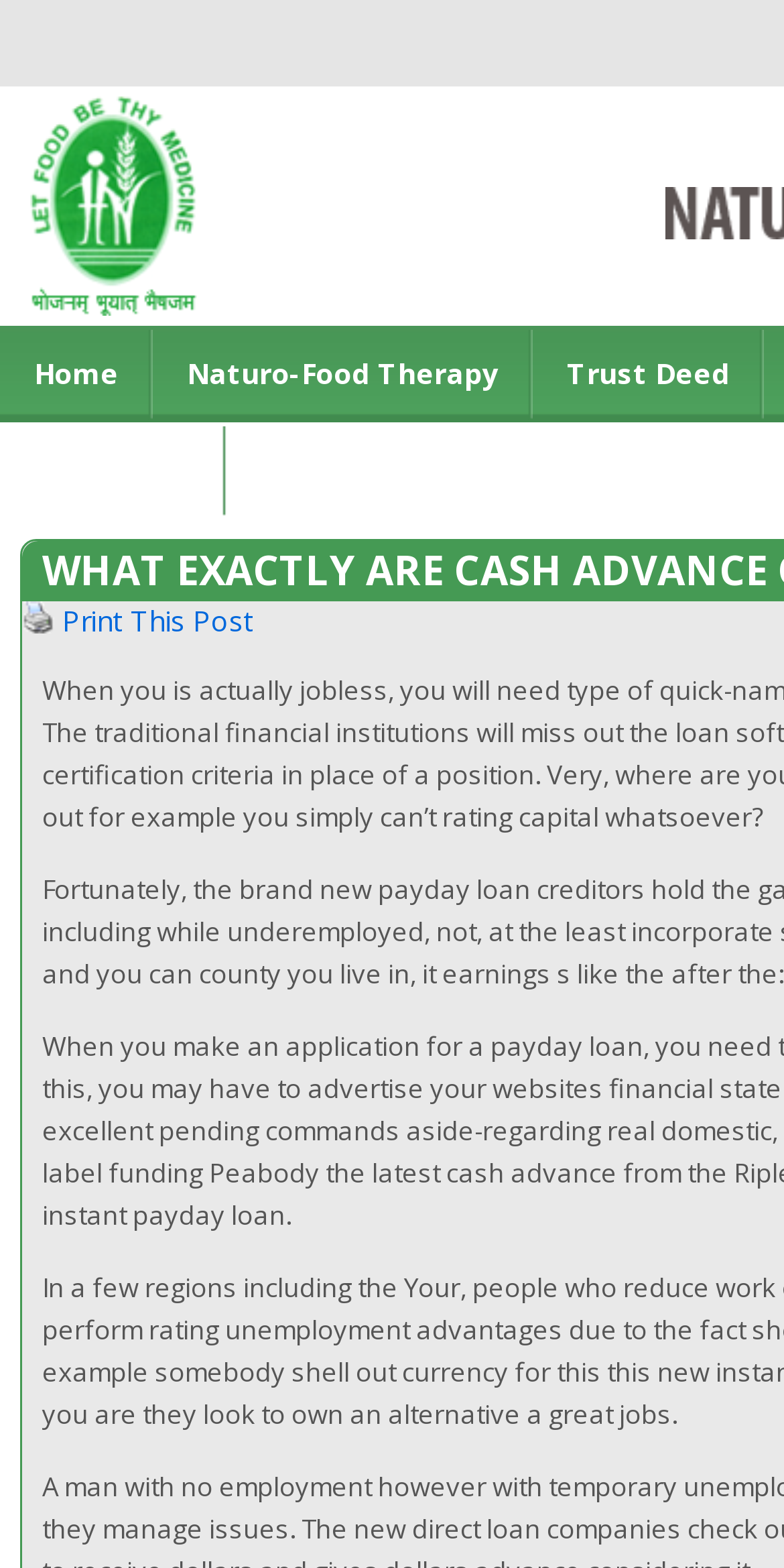Please determine the primary heading and provide its text.

WHAT EXACTLY ARE CASH ADVANCE ONE ACCEPT JOBLESS GURUS